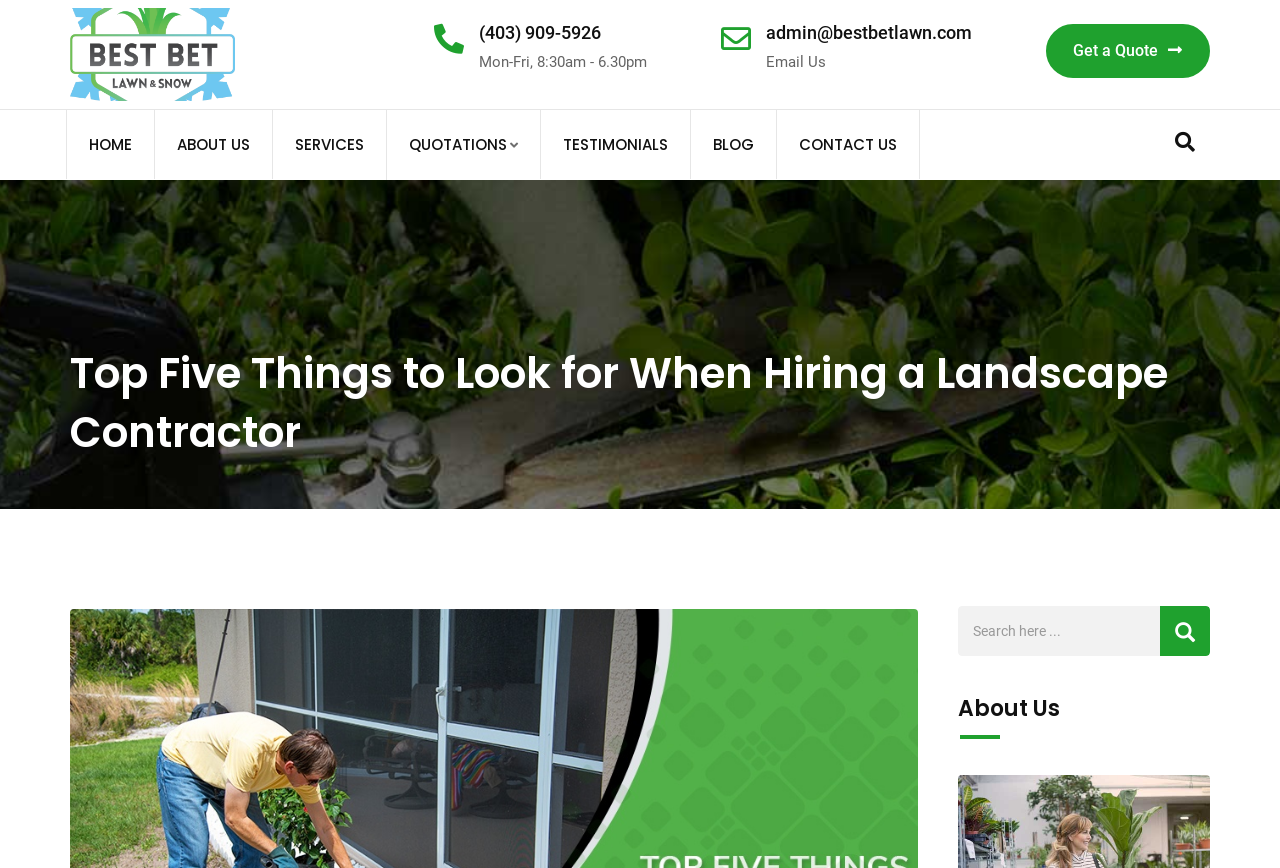Find the bounding box coordinates for the area you need to click to carry out the instruction: "Call the phone number". The coordinates should be four float numbers between 0 and 1, indicated as [left, top, right, bottom].

[0.374, 0.025, 0.47, 0.05]